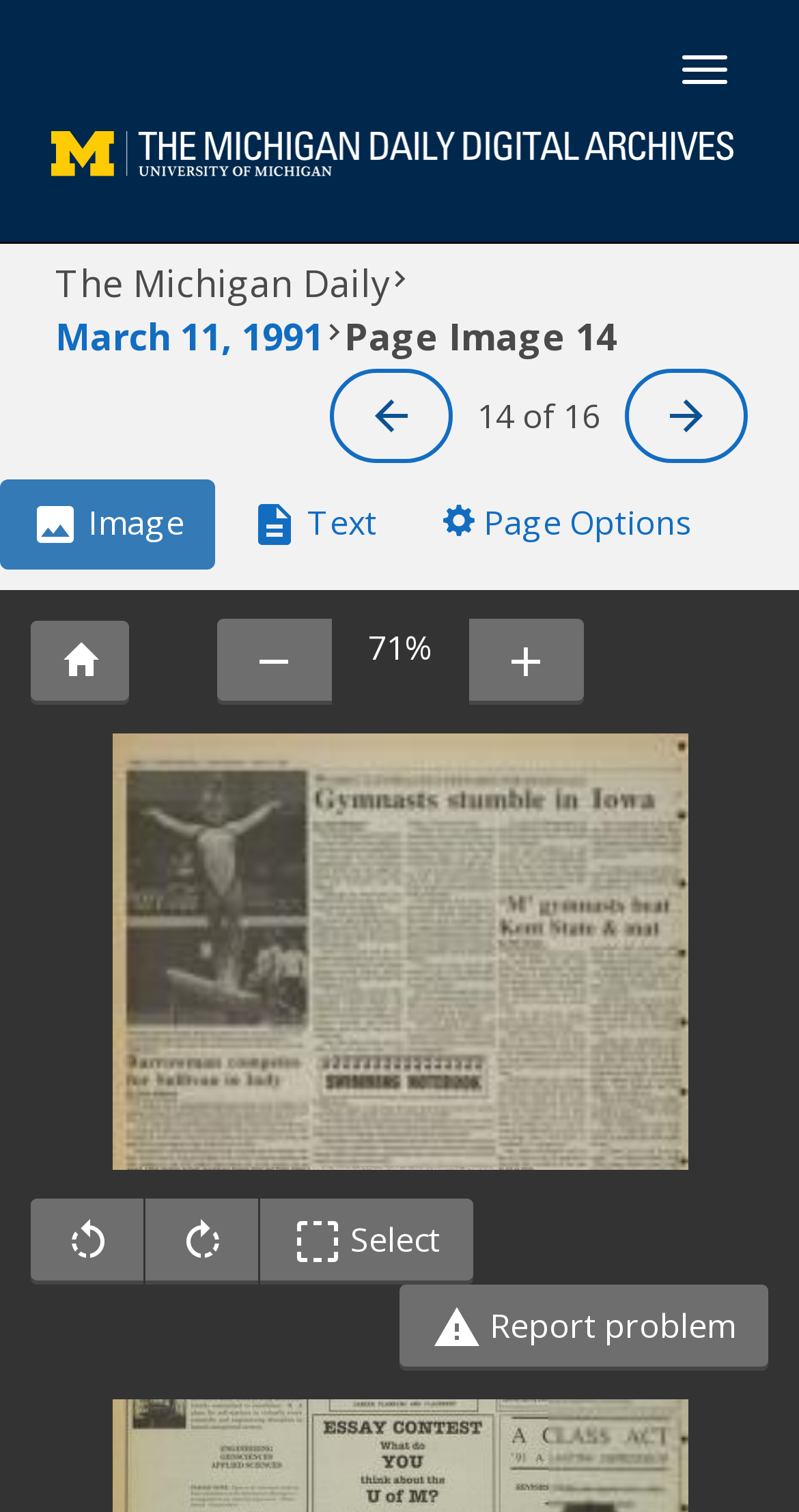What is the purpose of the 'Report problem' link?
Using the image, elaborate on the answer with as much detail as possible.

I found the 'Report problem' link at the bottom of the webpage, which suggests that it is intended for users to report any issues or problems they encounter with the webpage.